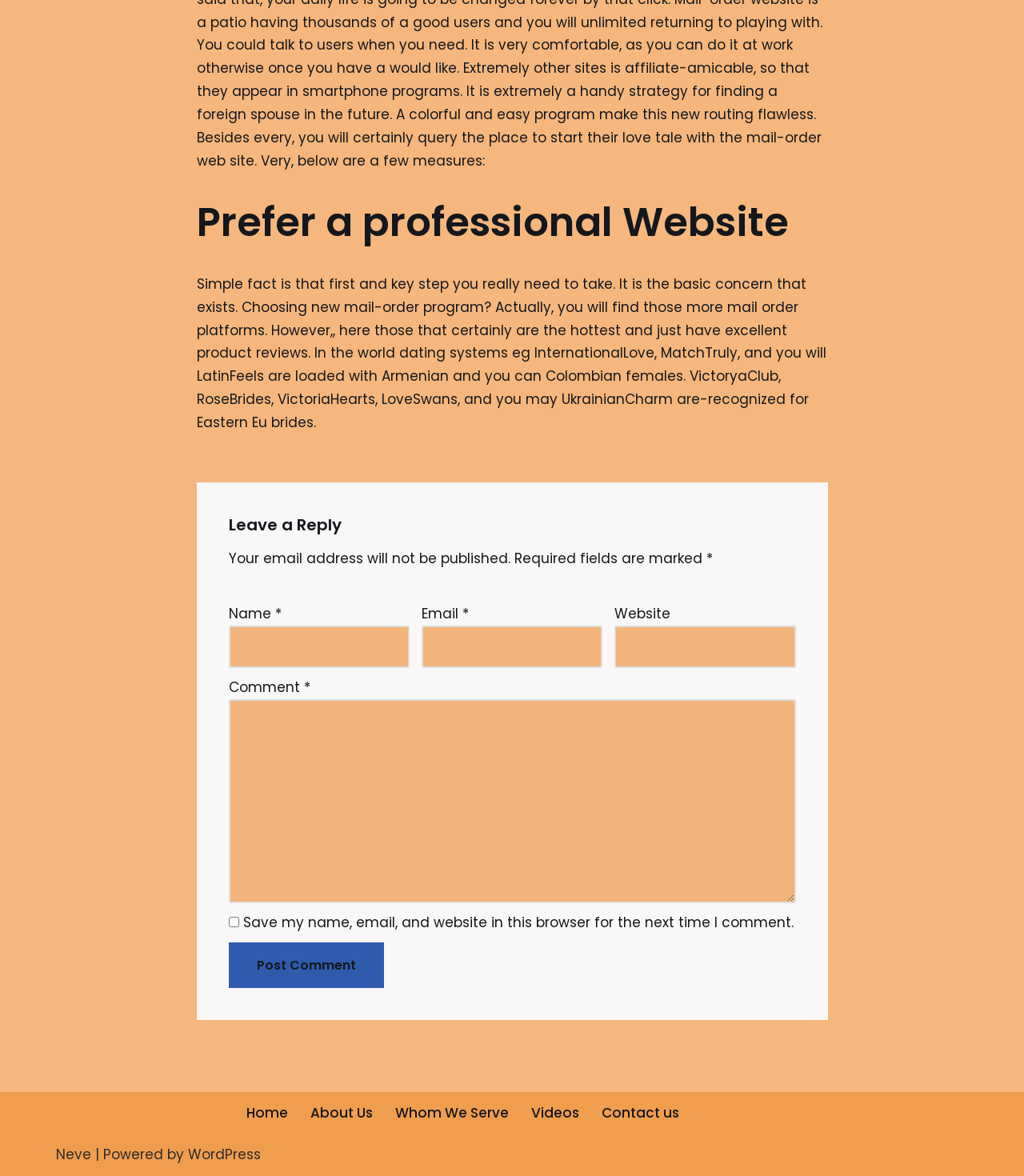Identify the bounding box coordinates necessary to click and complete the given instruction: "Write a comment".

[0.223, 0.594, 0.777, 0.768]